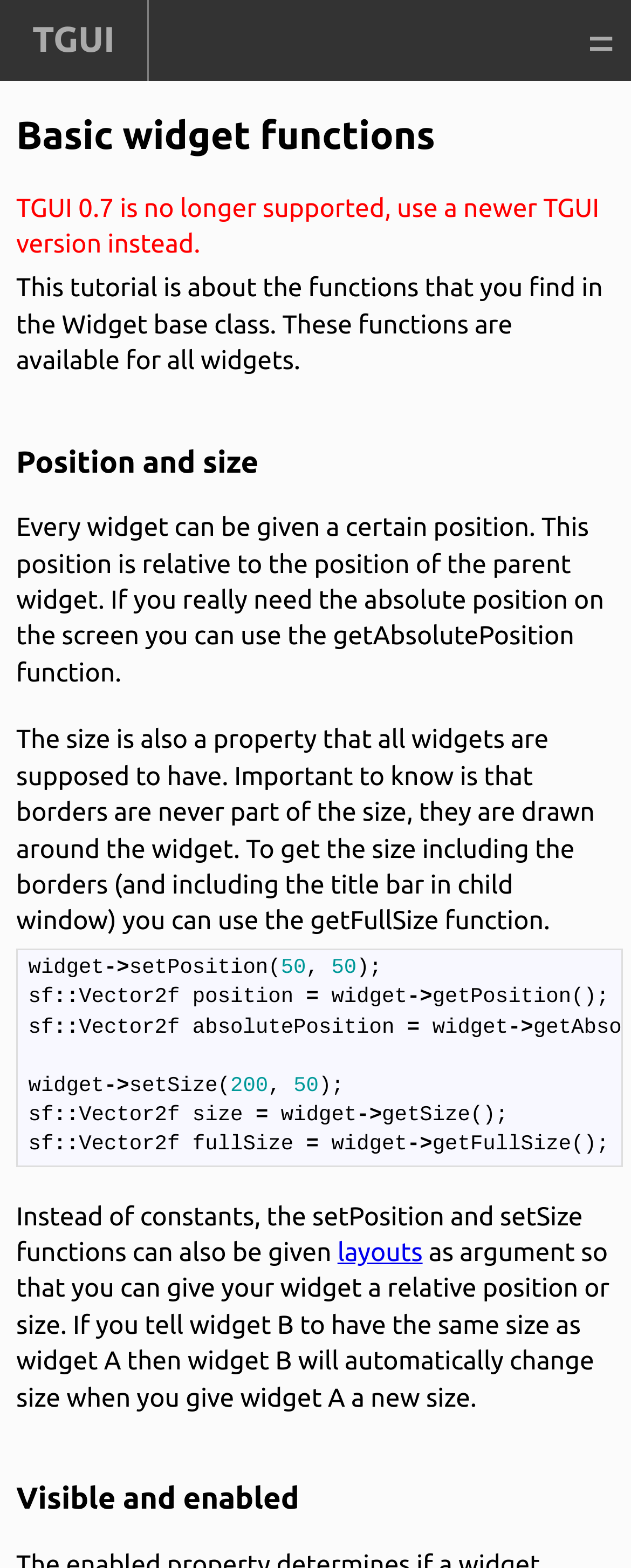Using floating point numbers between 0 and 1, provide the bounding box coordinates in the format (top-left x, top-left y, bottom-right x, bottom-right y). Locate the UI element described here: Position and size

[0.026, 0.283, 0.41, 0.305]